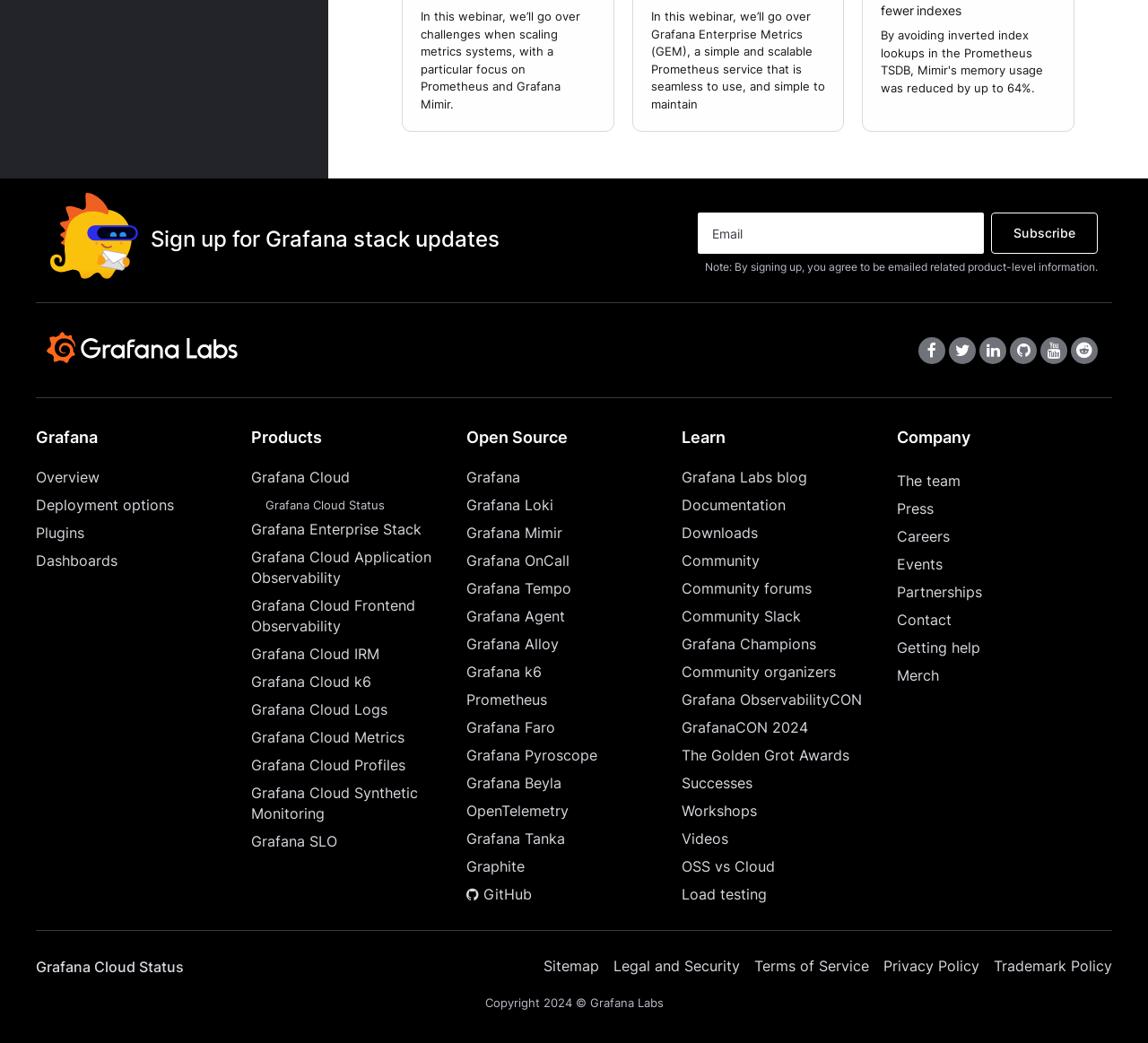What is the name of the first product listed under 'Grafana Cloud'?
Please respond to the question with a detailed and well-explained answer.

I looked at the list of products under 'Grafana Cloud' and found that the first product listed is 'Grafana Cloud'.